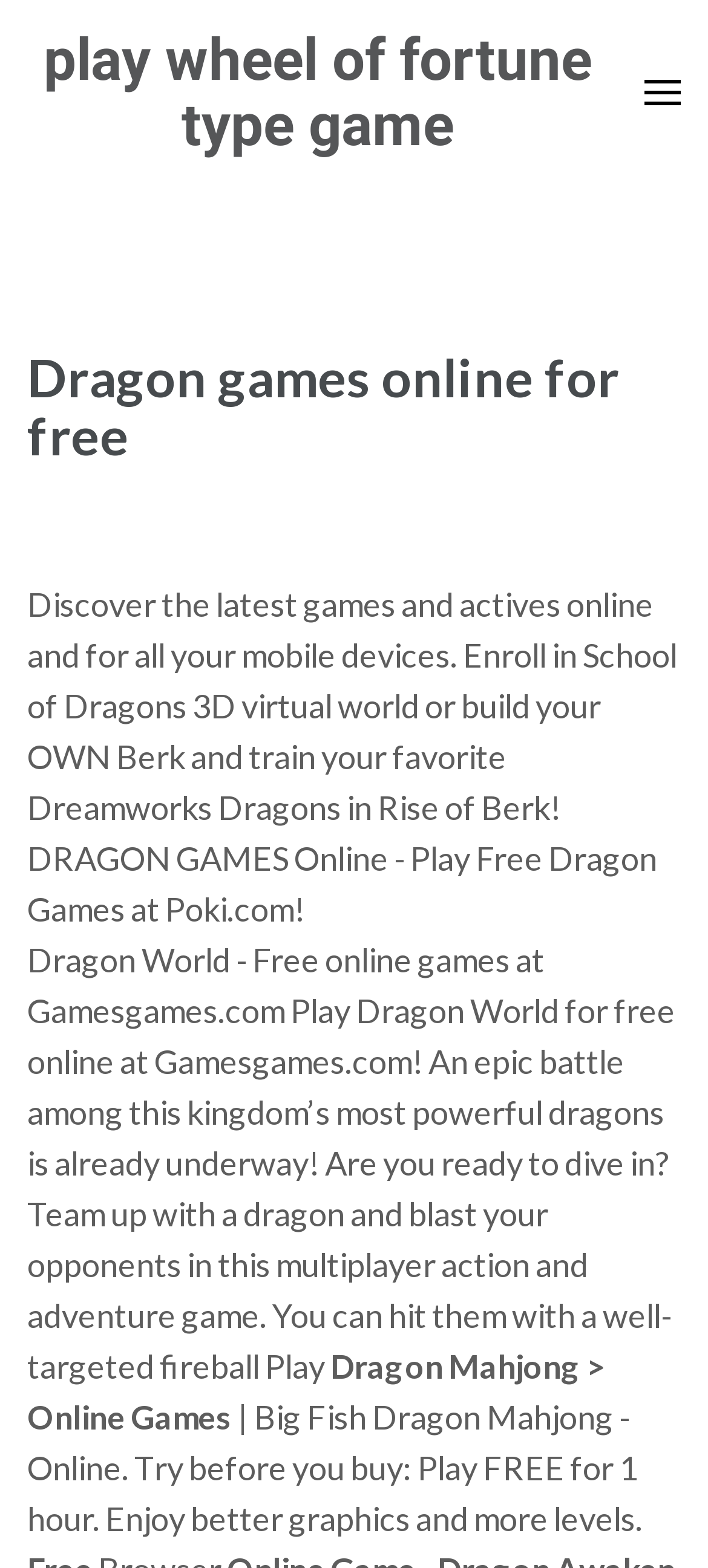Please respond in a single word or phrase: 
What is the name of the virtual world game mentioned on the webpage?

School of Dragons